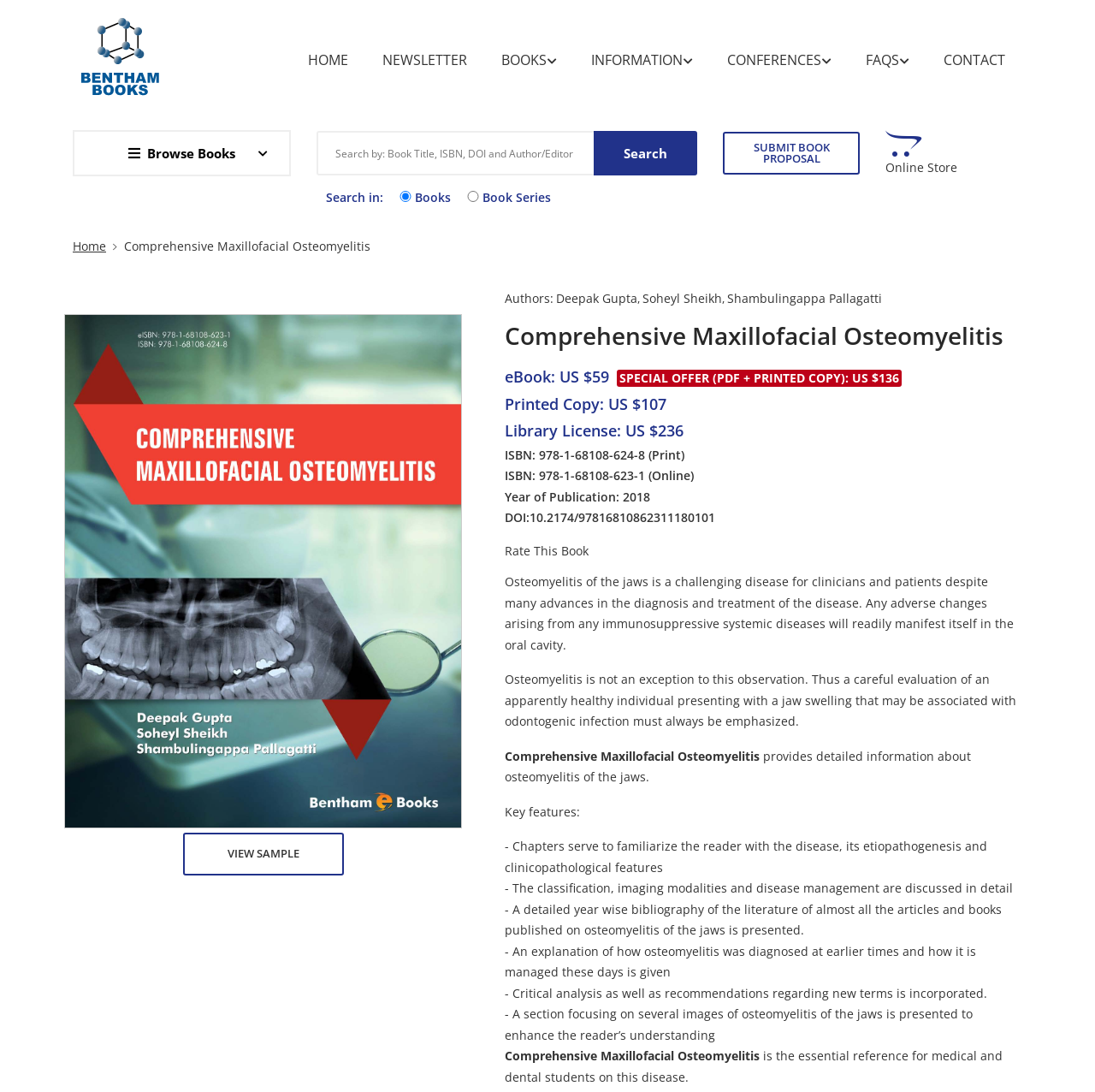What is the main topic of this webpage?
Craft a detailed and extensive response to the question.

Based on the webpage structure and content, it appears to be a webpage about books, with various categories and links related to books, authors, and publishing.